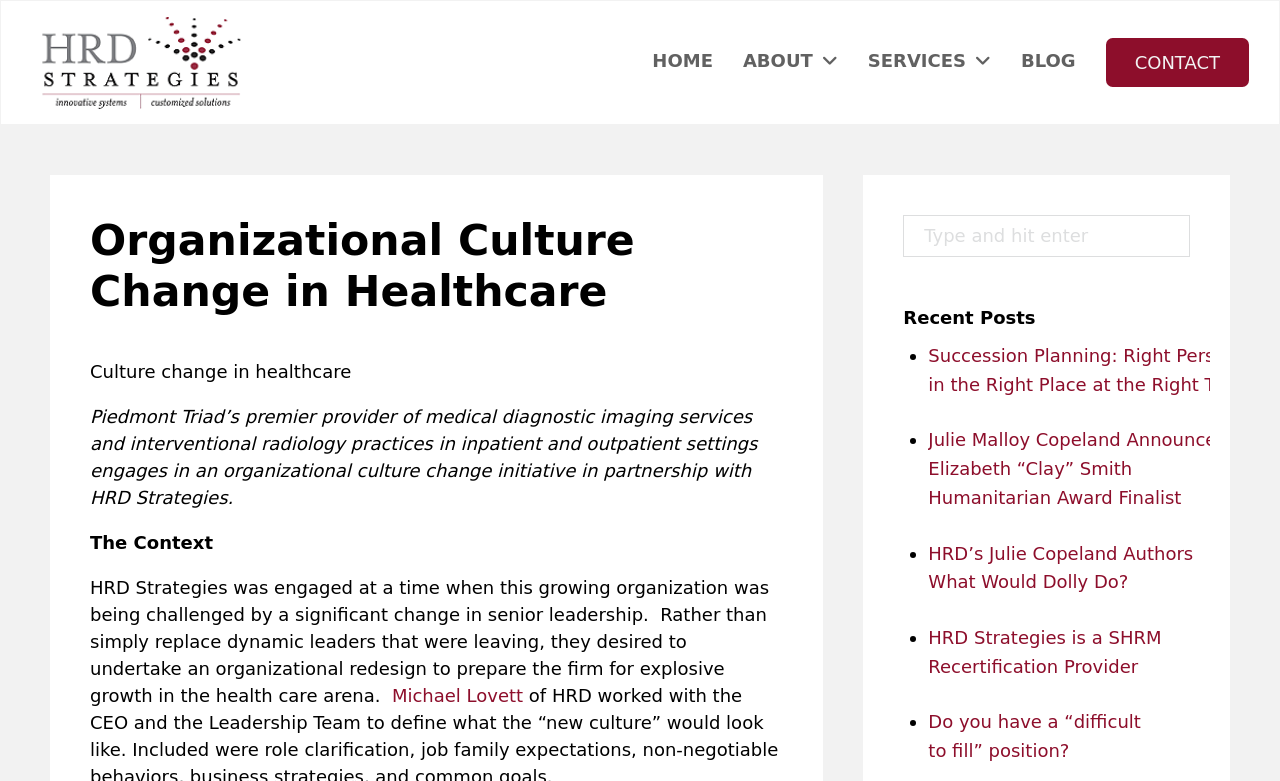What is the topic of the blog post that mentions 'difficult to fill' position?
From the details in the image, answer the question comprehensively.

The answer can be found in the link element with the text 'Read more about Do you have a “difficult to fill” position?' which is located at [0.725, 0.91, 0.891, 0.974]. The topic of the blog post is about a job position that is difficult to fill.